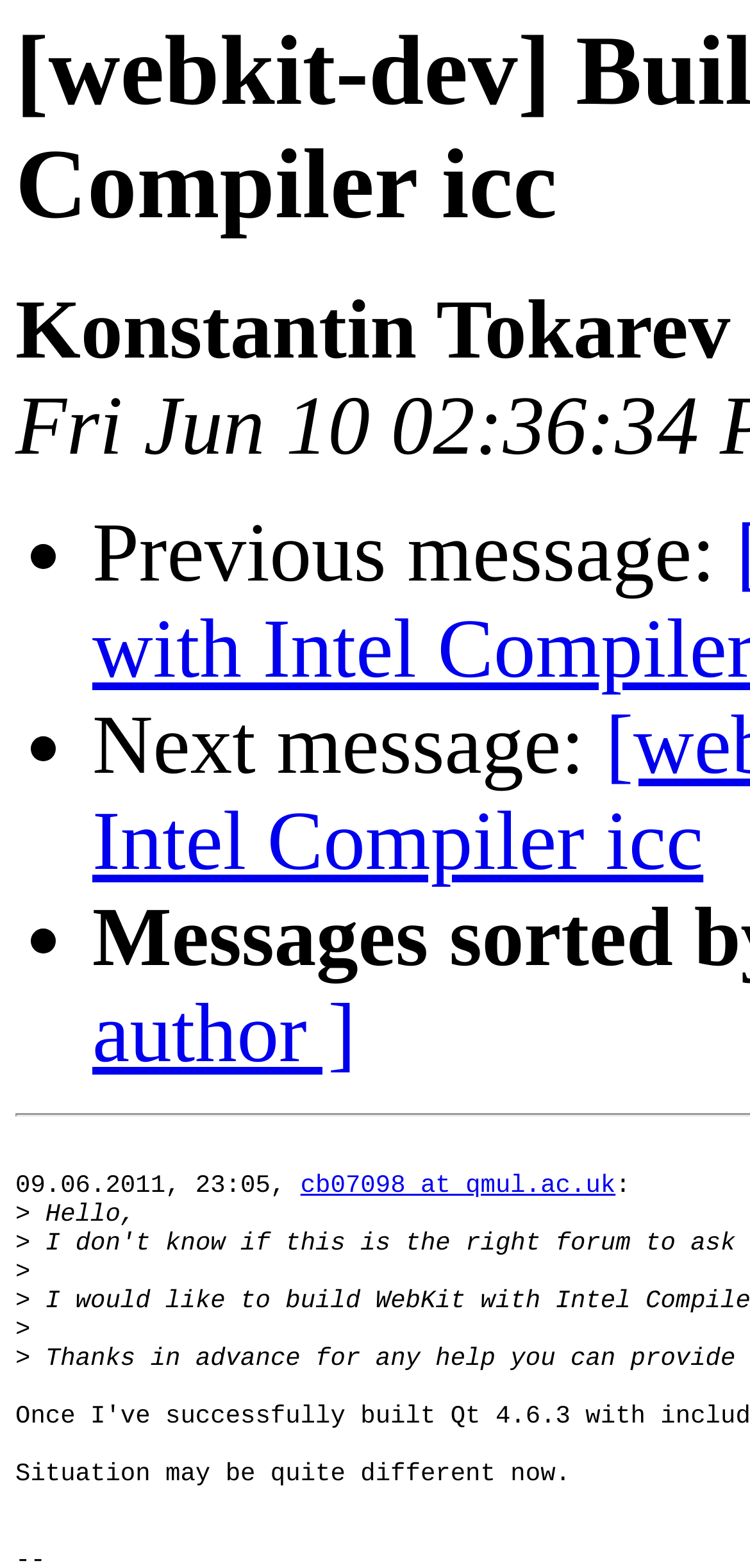Provide your answer to the question using just one word or phrase: Who is the author of the message?

Konstantin Tokarev